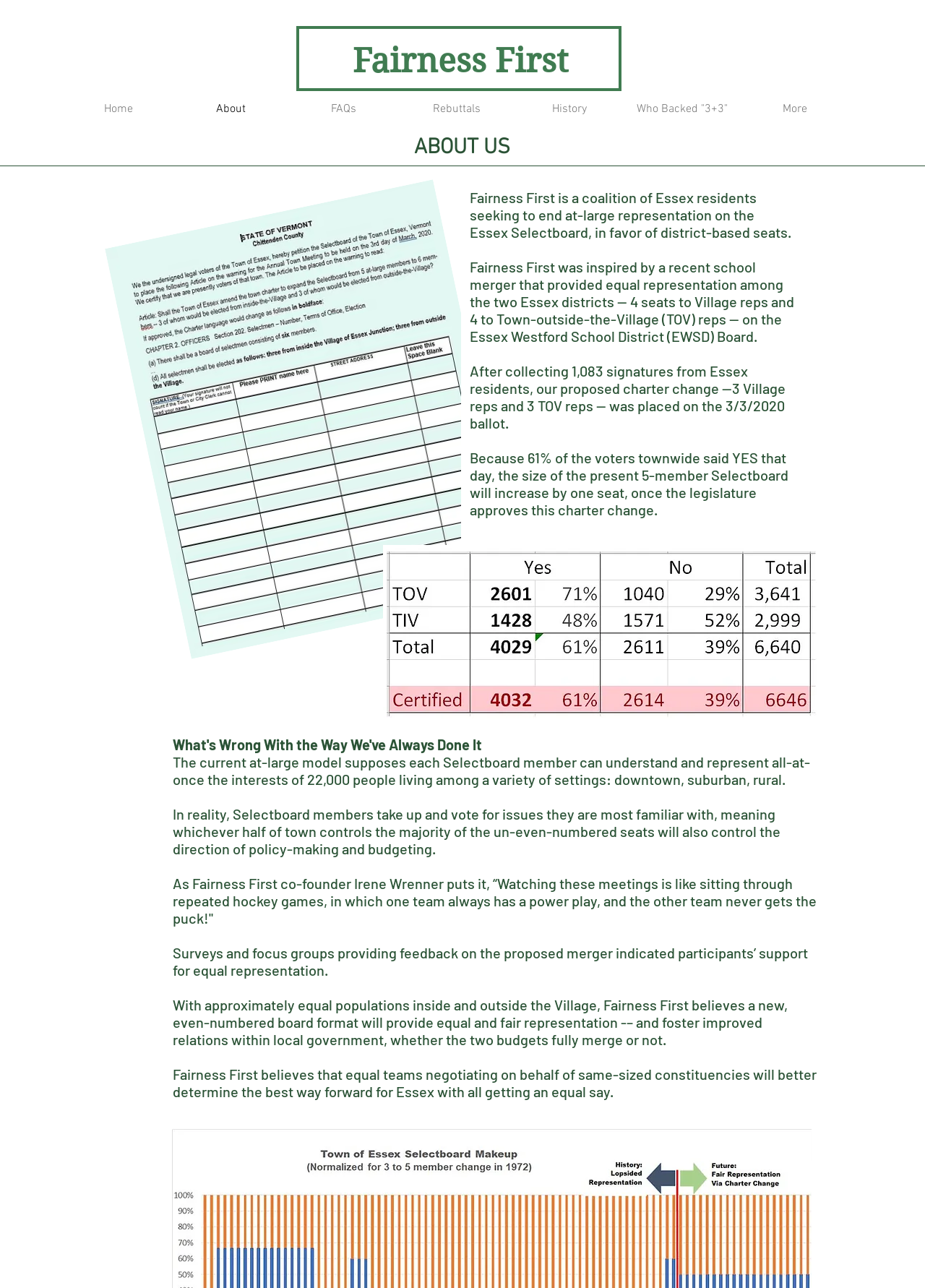Consider the image and give a detailed and elaborate answer to the question: 
How many signatures were collected from Essex residents?

The number of signatures collected is mentioned in the StaticText 'After collecting 1,083 signatures from Essex residents, our proposed charter change —3 Village reps and 3 TOV reps — was placed on the 3/3/2020 ballot.'